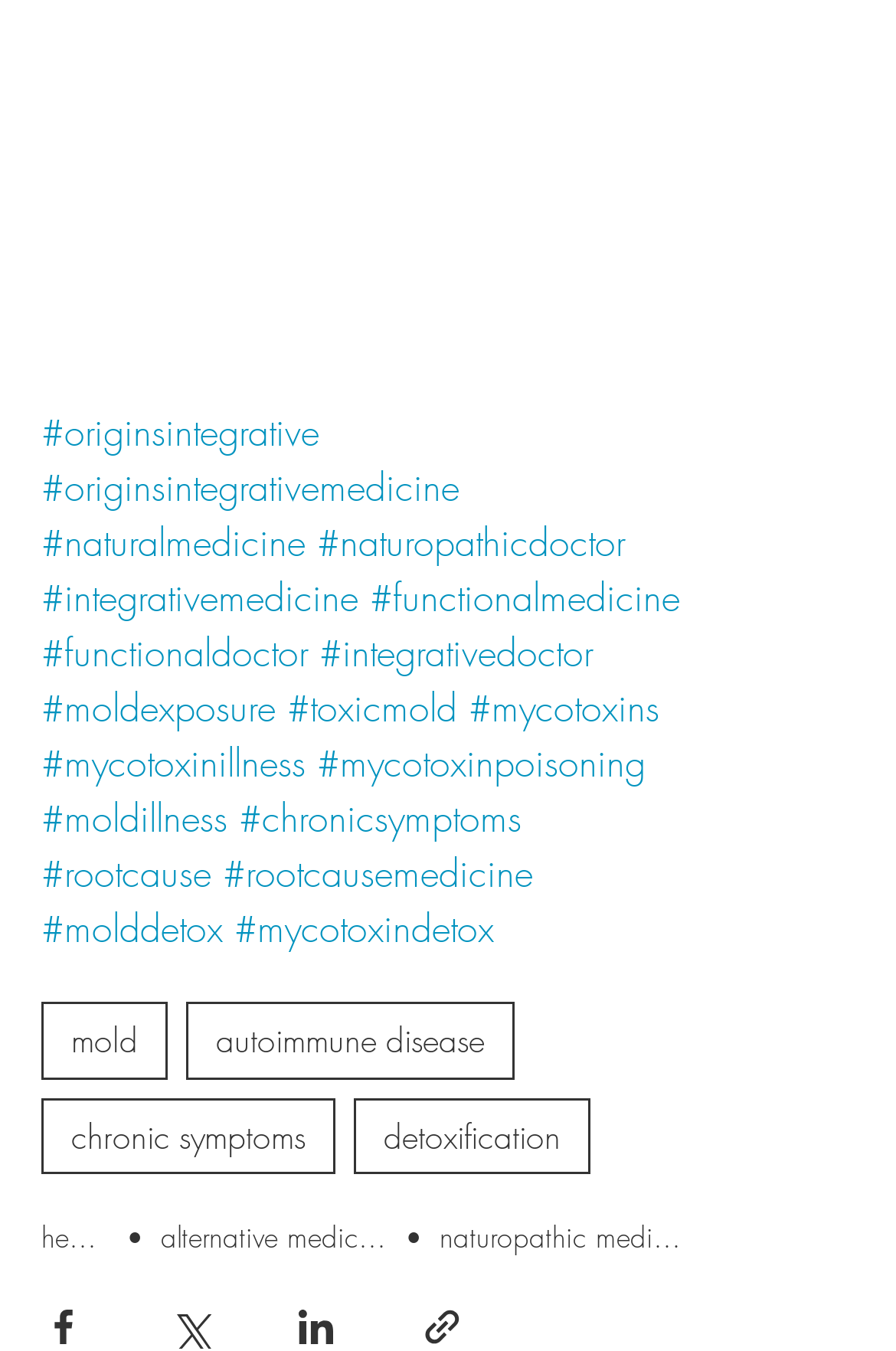Using the information in the image, give a detailed answer to the following question: What is the relationship between mycotoxins and mold?

The webpage mentions mycotoxins and mold together, suggesting that mycotoxins are produced by mold, and that mold exposure can lead to mycotoxin poisoning or illness.